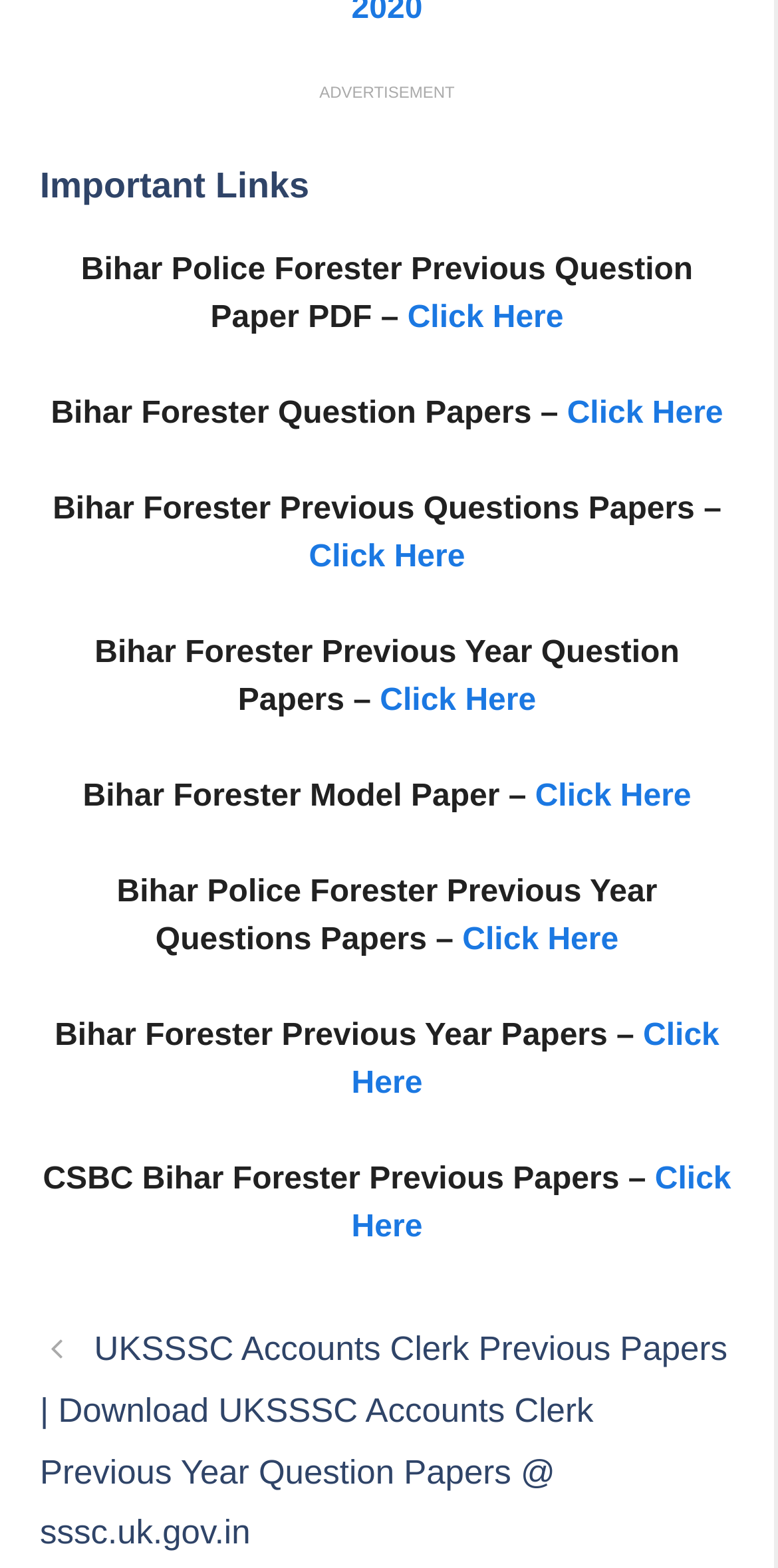Find the bounding box coordinates for the area that should be clicked to accomplish the instruction: "Click on 'Click Here' to access Bihar Forester Question Papers".

[0.729, 0.254, 0.929, 0.275]